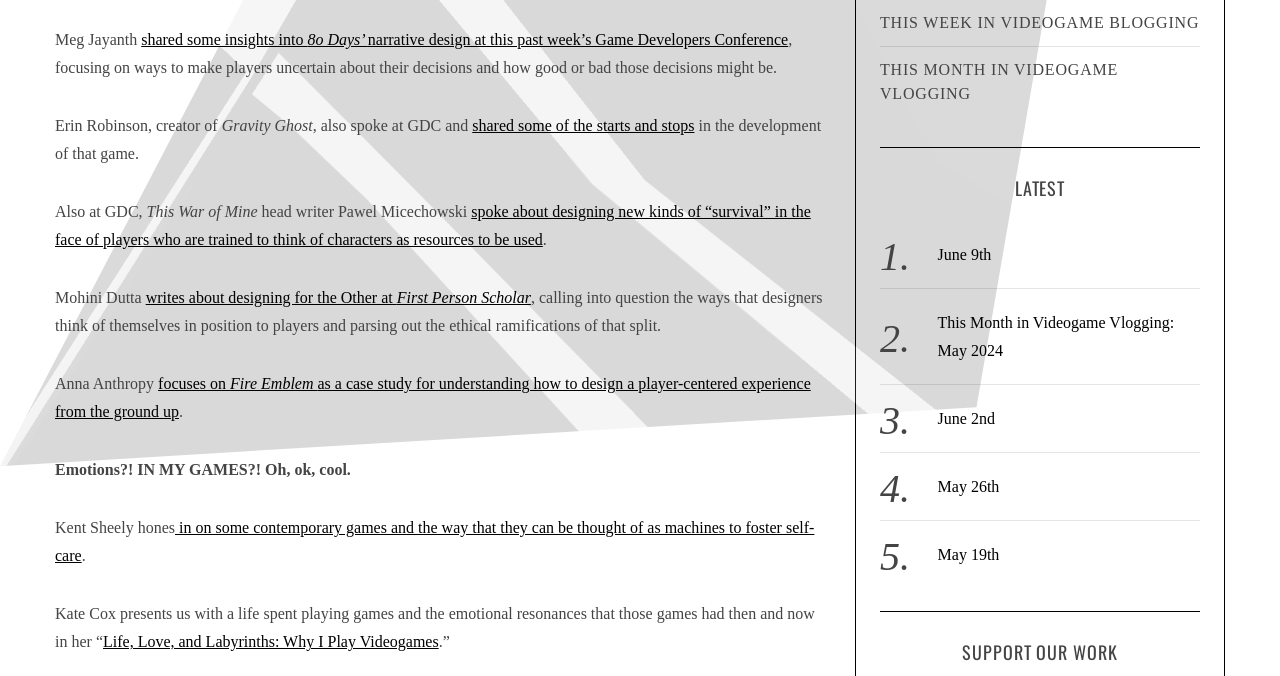Given the description of a UI element: "June 2nd", identify the bounding box coordinates of the matching element in the webpage screenshot.

[0.732, 0.607, 0.777, 0.632]